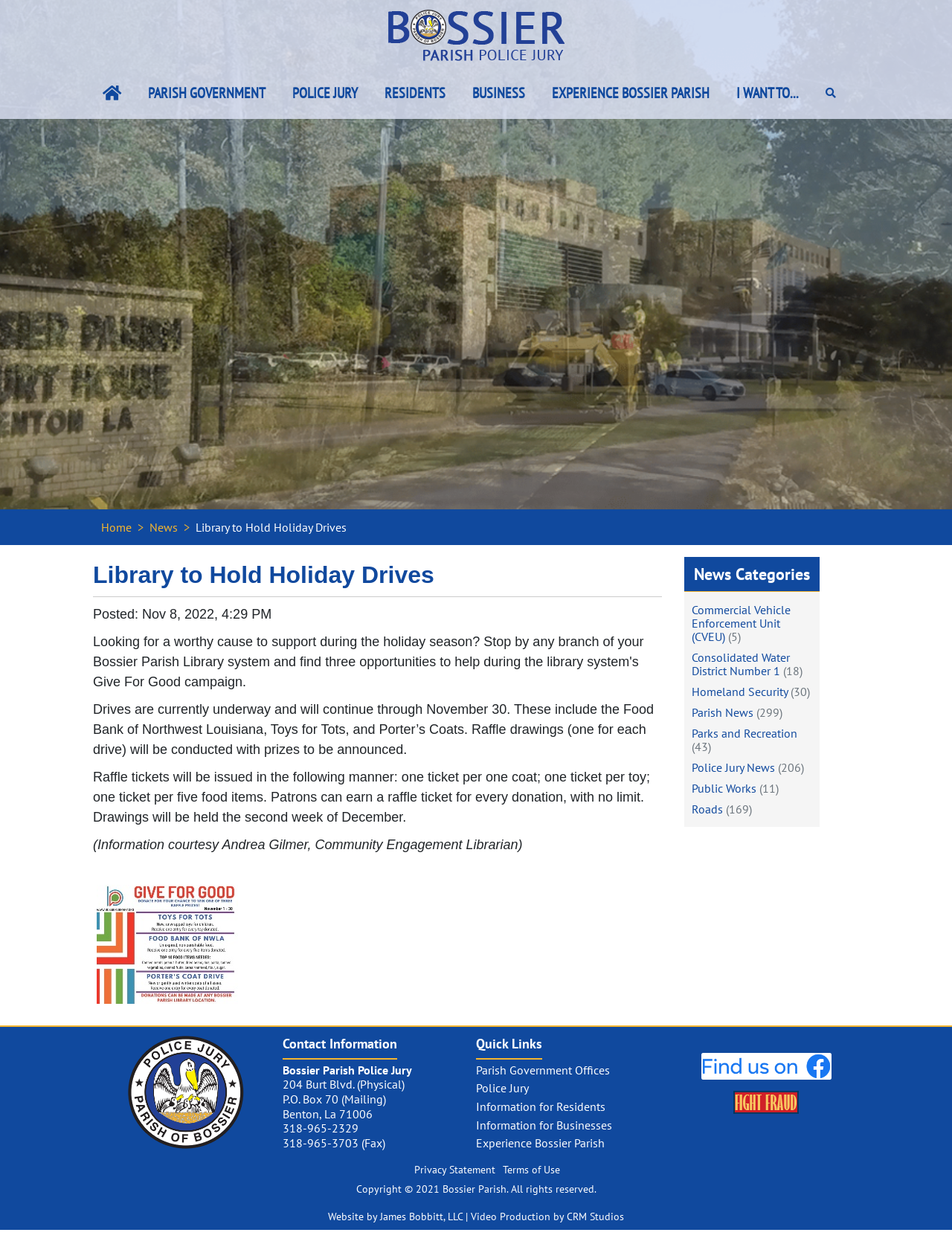Specify the bounding box coordinates of the element's area that should be clicked to execute the given instruction: "View the 'News Categories'". The coordinates should be four float numbers between 0 and 1, i.e., [left, top, right, bottom].

[0.719, 0.448, 0.861, 0.476]